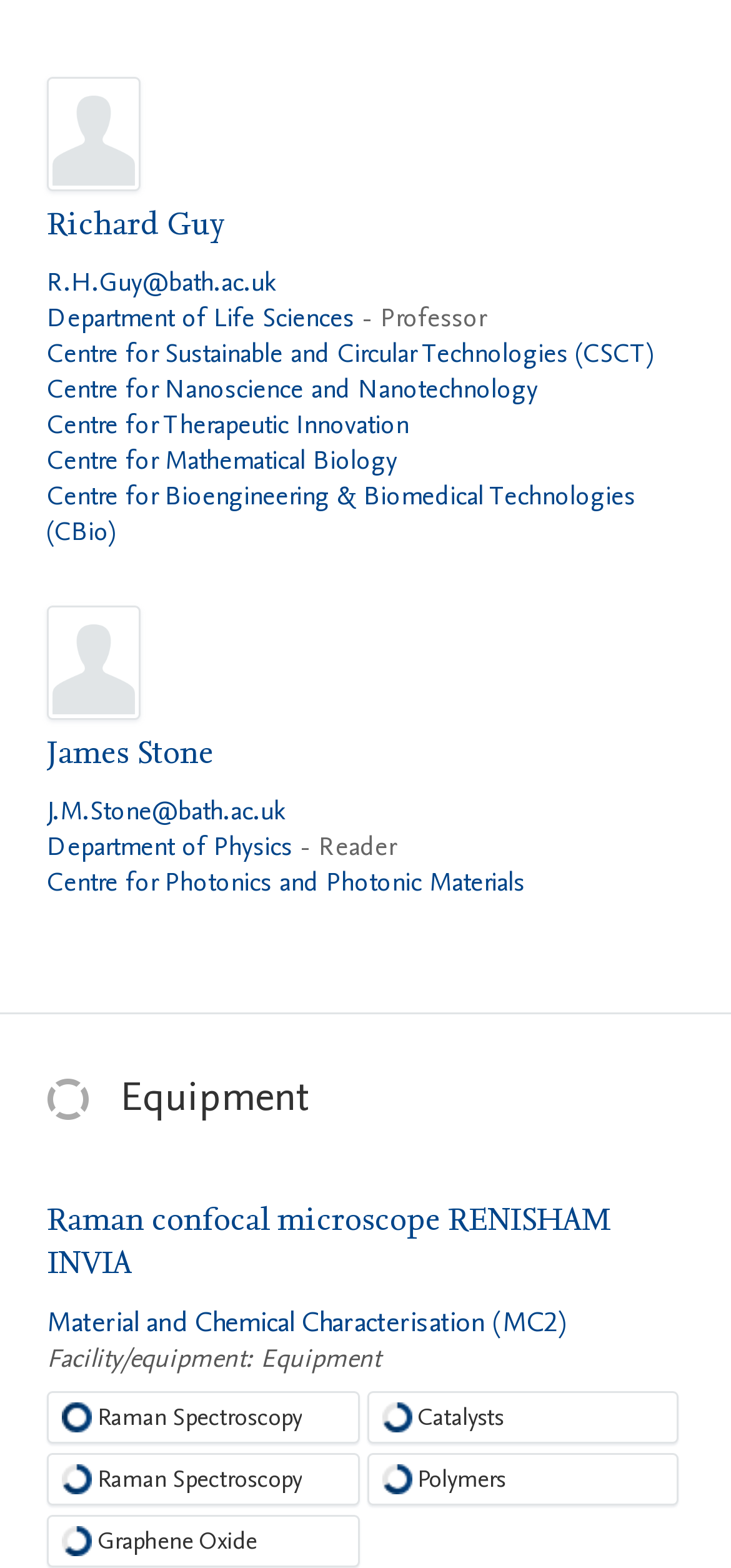Please provide a one-word or short phrase answer to the question:
How many people are listed on this page?

2